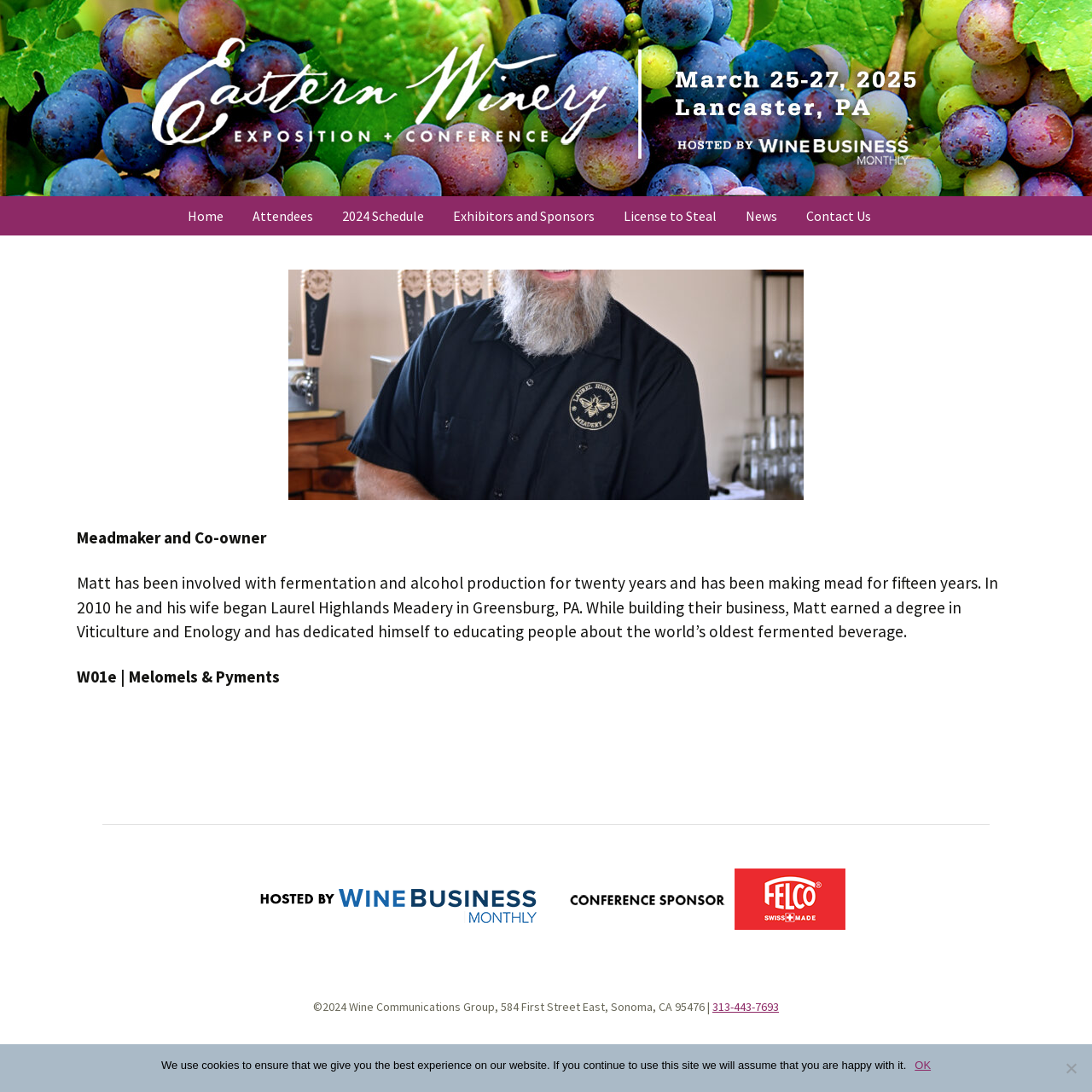What is the topic of the 2024 Conference Program?
Kindly offer a comprehensive and detailed response to the question.

Based on the webpage, the 2024 Conference Program is related to the wine and grape trade show, as it is one of the links in the navigation section.